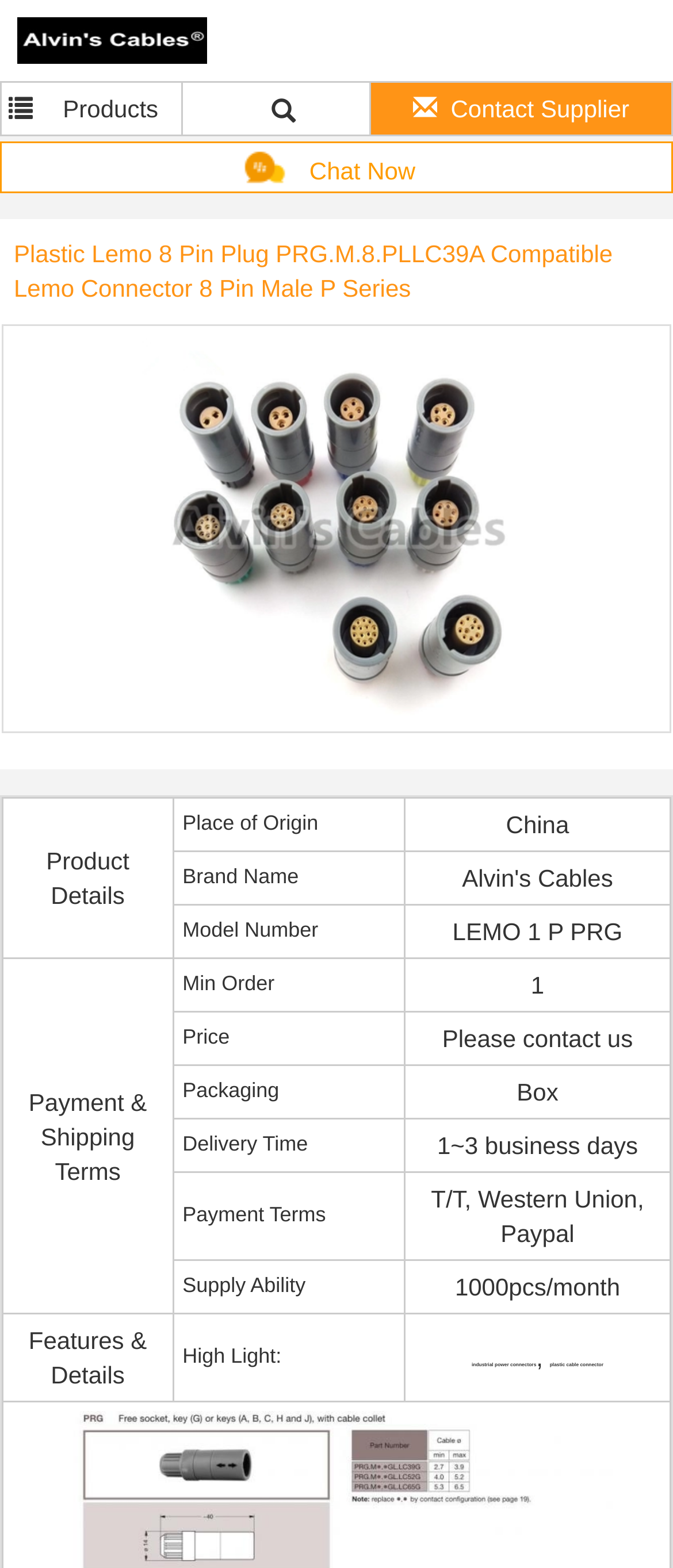Provide the bounding box coordinates of the HTML element described by the text: "Chat Now". The coordinates should be in the format [left, top, right, bottom] with values between 0 and 1.

[0.0, 0.09, 1.0, 0.123]